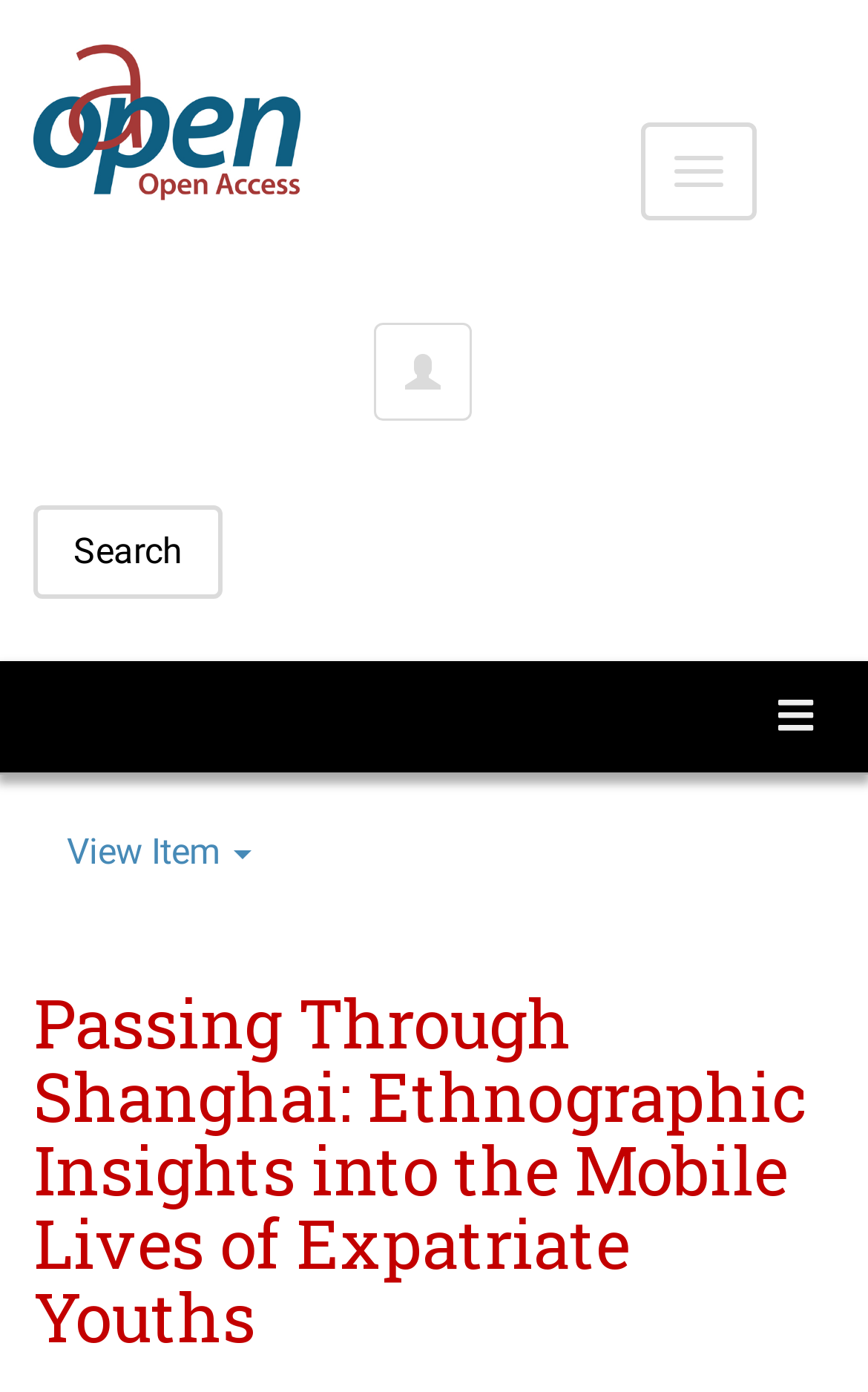What is the color of the background at the top section?
Look at the screenshot and respond with a single word or phrase.

Unknown